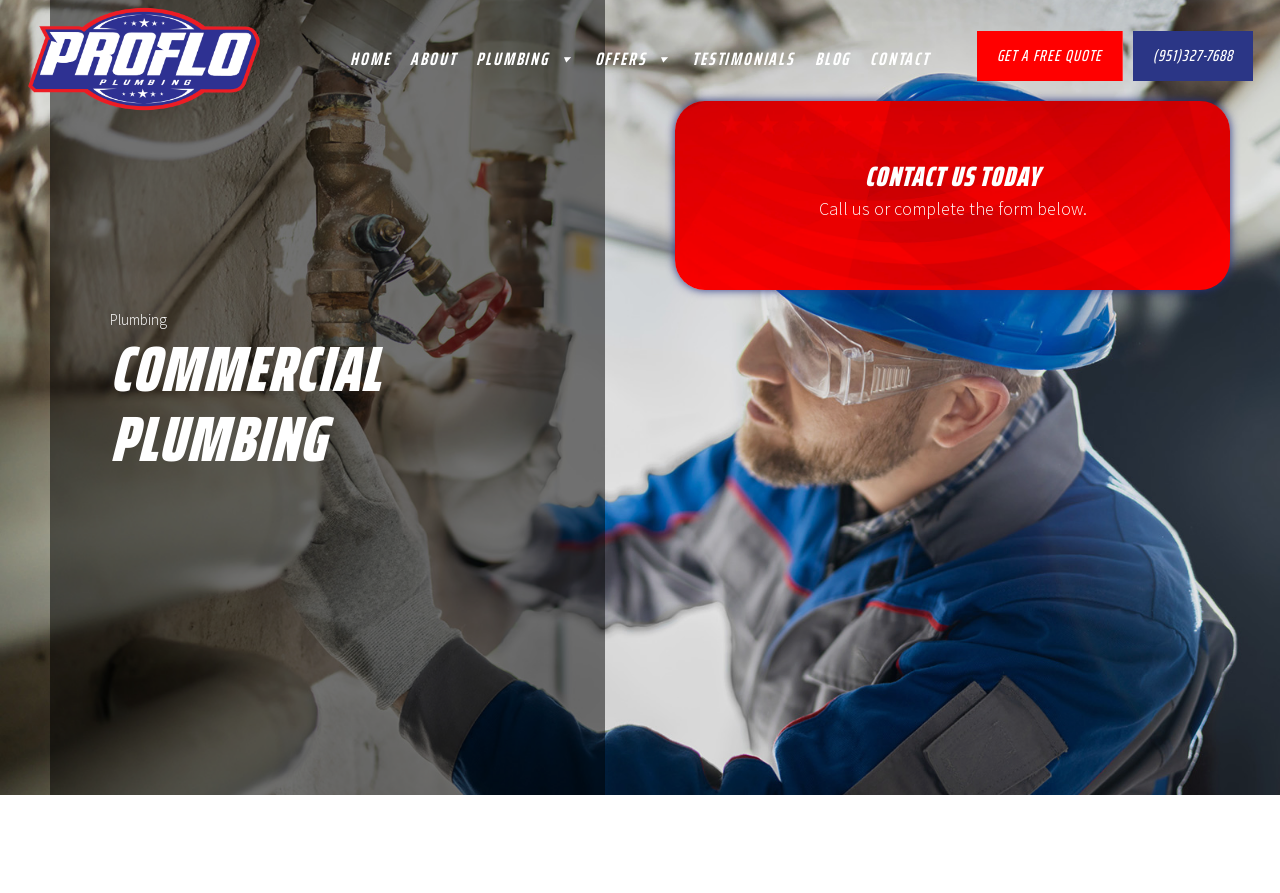Provide the bounding box coordinates for the UI element that is described as: "Testimonials".

[0.533, 0.0, 0.629, 0.132]